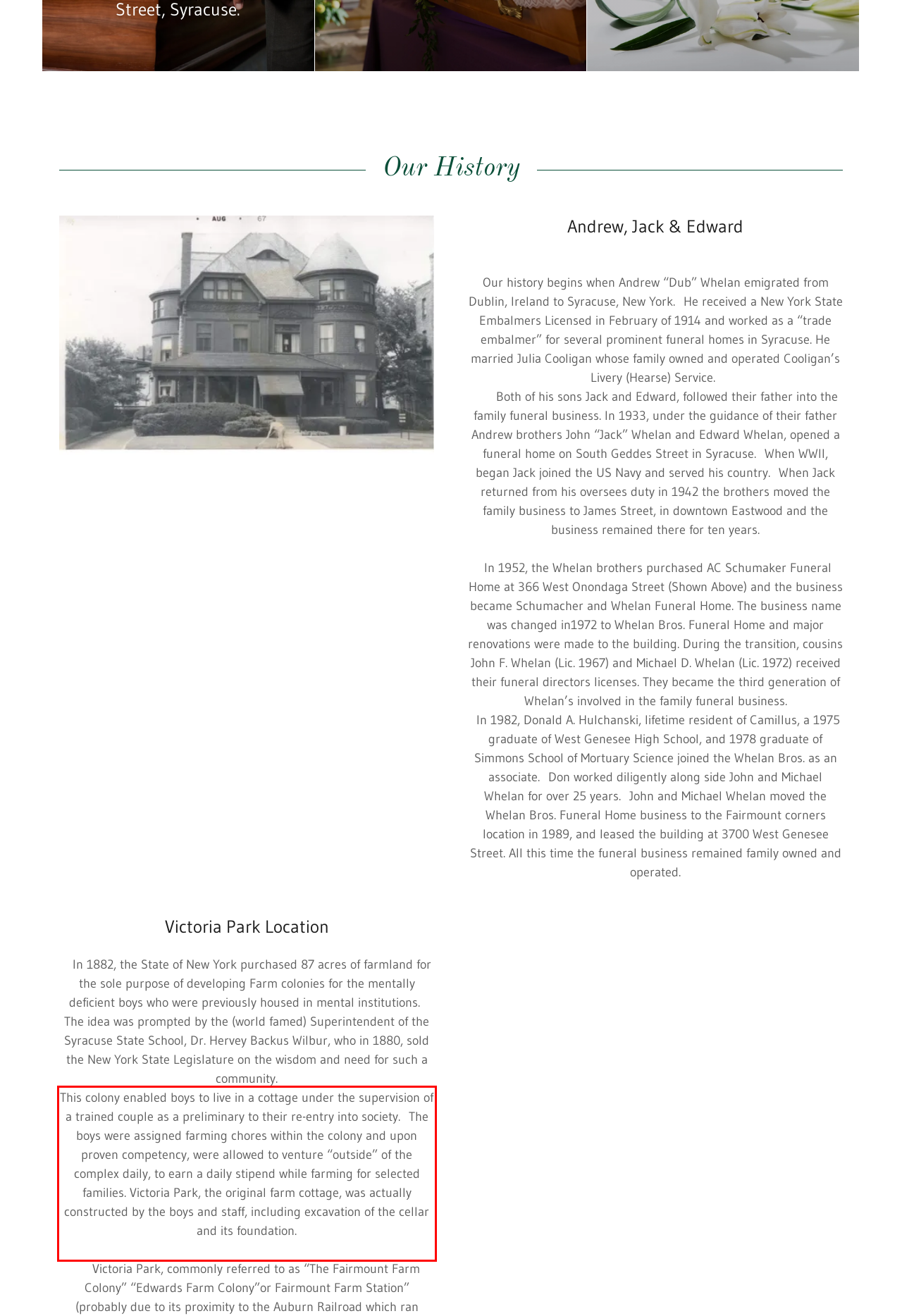You have a webpage screenshot with a red rectangle surrounding a UI element. Extract the text content from within this red bounding box.

This colony enabled boys to live in a cottage under the supervision of a trained couple as a preliminary to their re-entry into society. The boys were assigned farming chores within the colony and upon proven competency, were allowed to venture “outside” of the complex daily, to earn a daily stipend while farming for selected families. Victoria Park, the original farm cottage, was actually constructed by the boys and staff, including excavation of the cellar and its foundation.